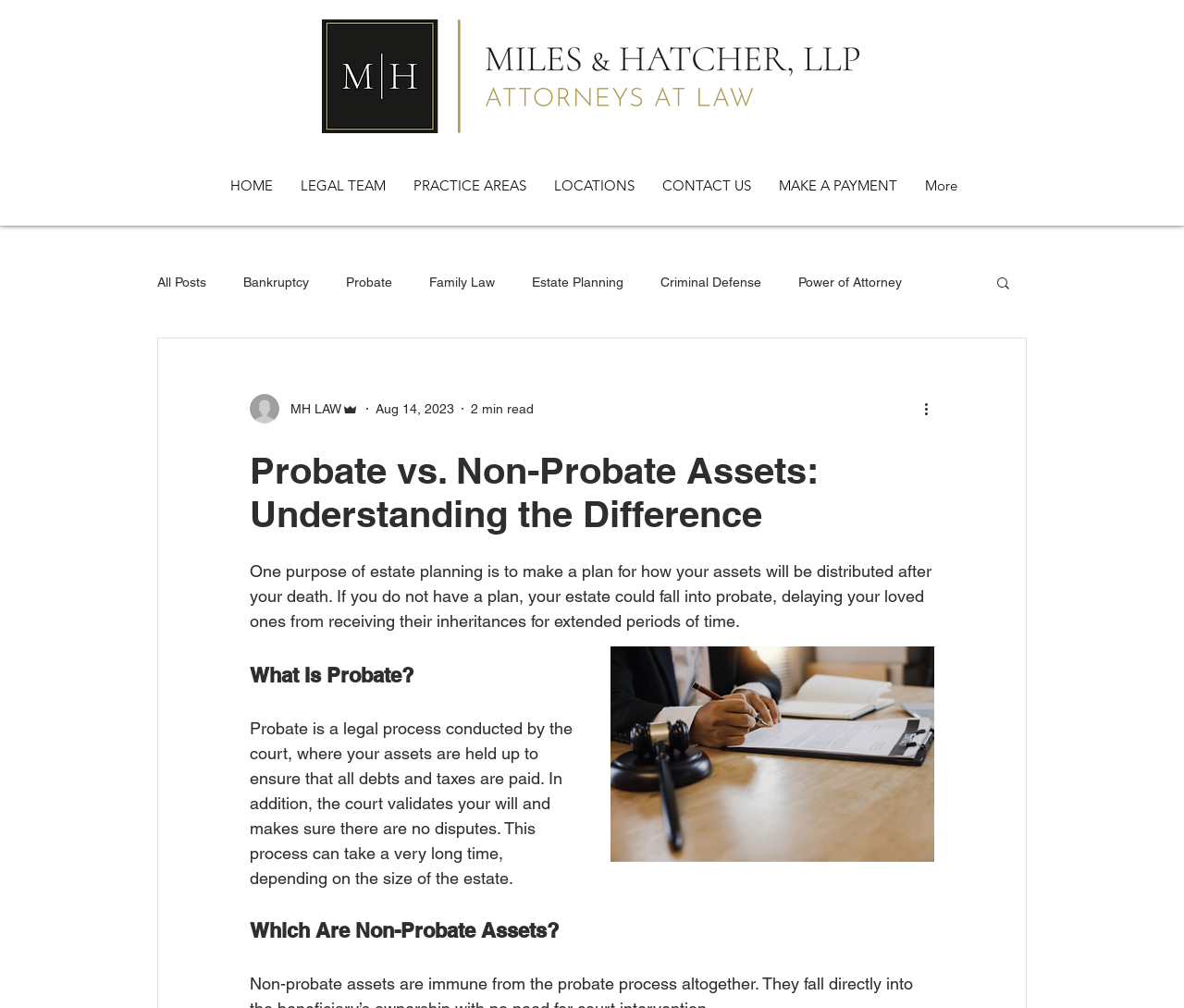Kindly determine the bounding box coordinates for the area that needs to be clicked to execute this instruction: "View the writer's picture".

[0.211, 0.391, 0.236, 0.42]